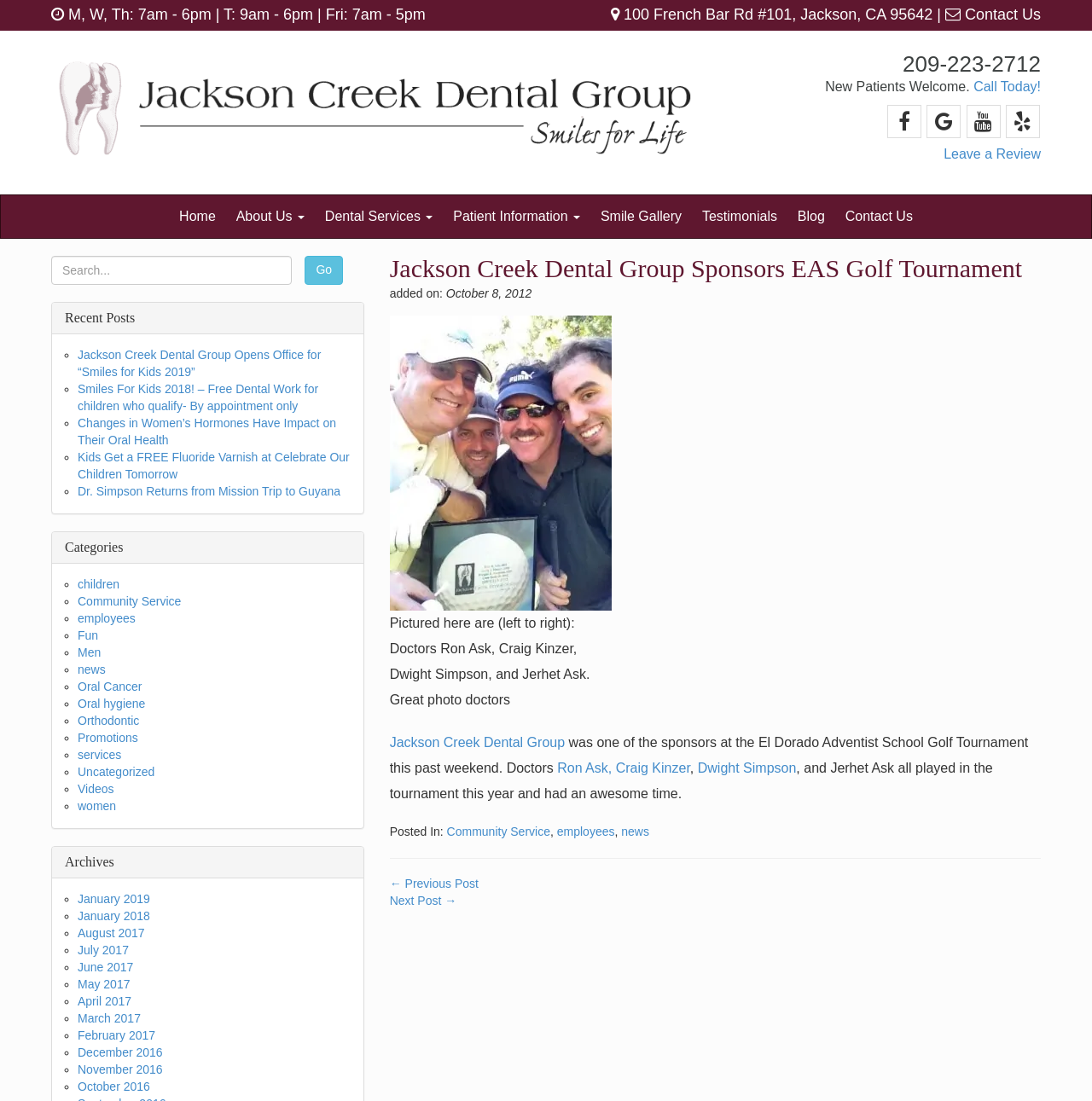Given the description of the UI element: "Next Post →", predict the bounding box coordinates in the form of [left, top, right, bottom], with each value being a float between 0 and 1.

[0.357, 0.812, 0.418, 0.824]